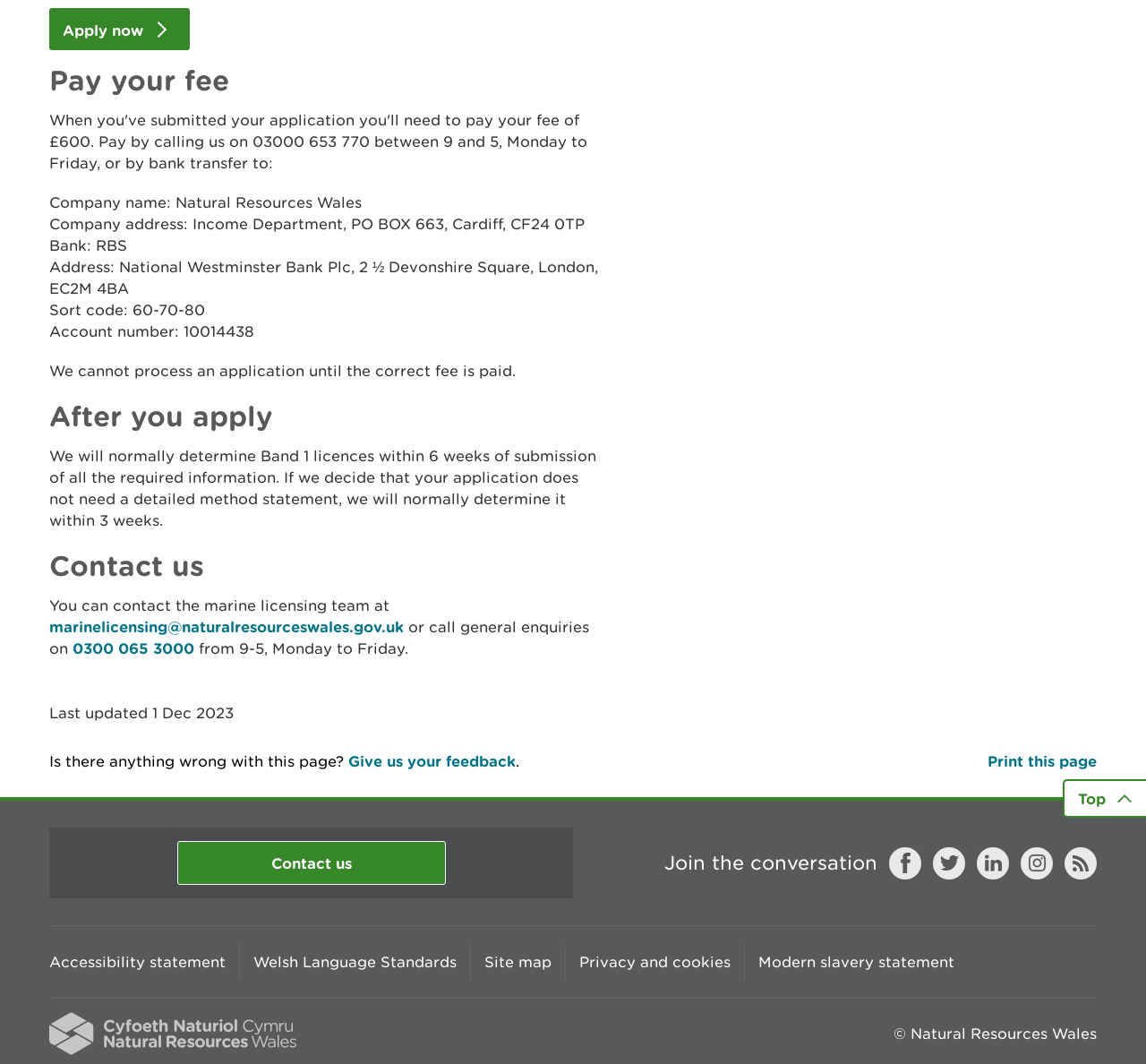Determine the bounding box coordinates for the area that should be clicked to carry out the following instruction: "Contact the marine licensing team".

[0.043, 0.581, 0.352, 0.597]